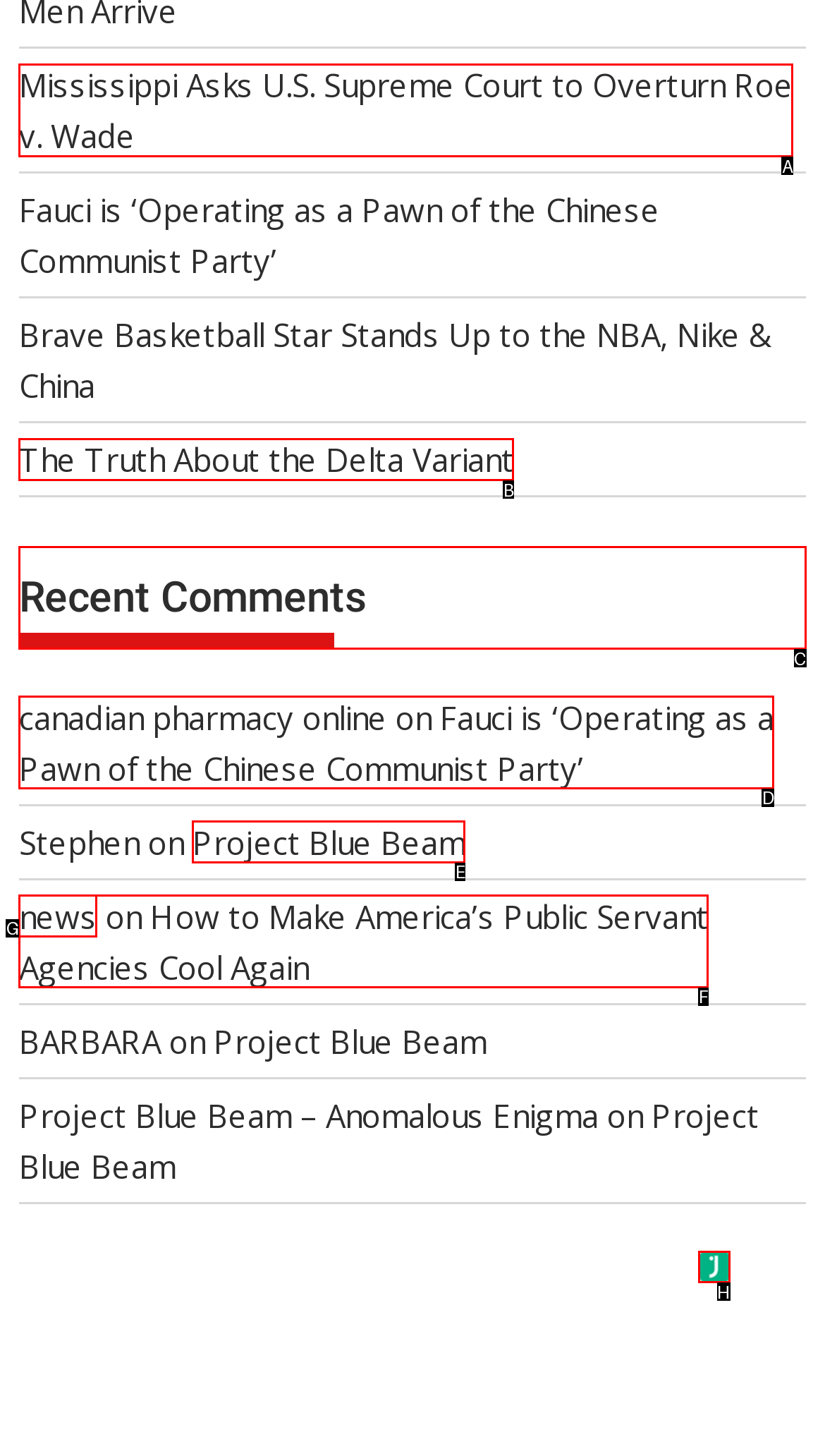Choose the HTML element that should be clicked to accomplish the task: Check recent comments. Answer with the letter of the chosen option.

C